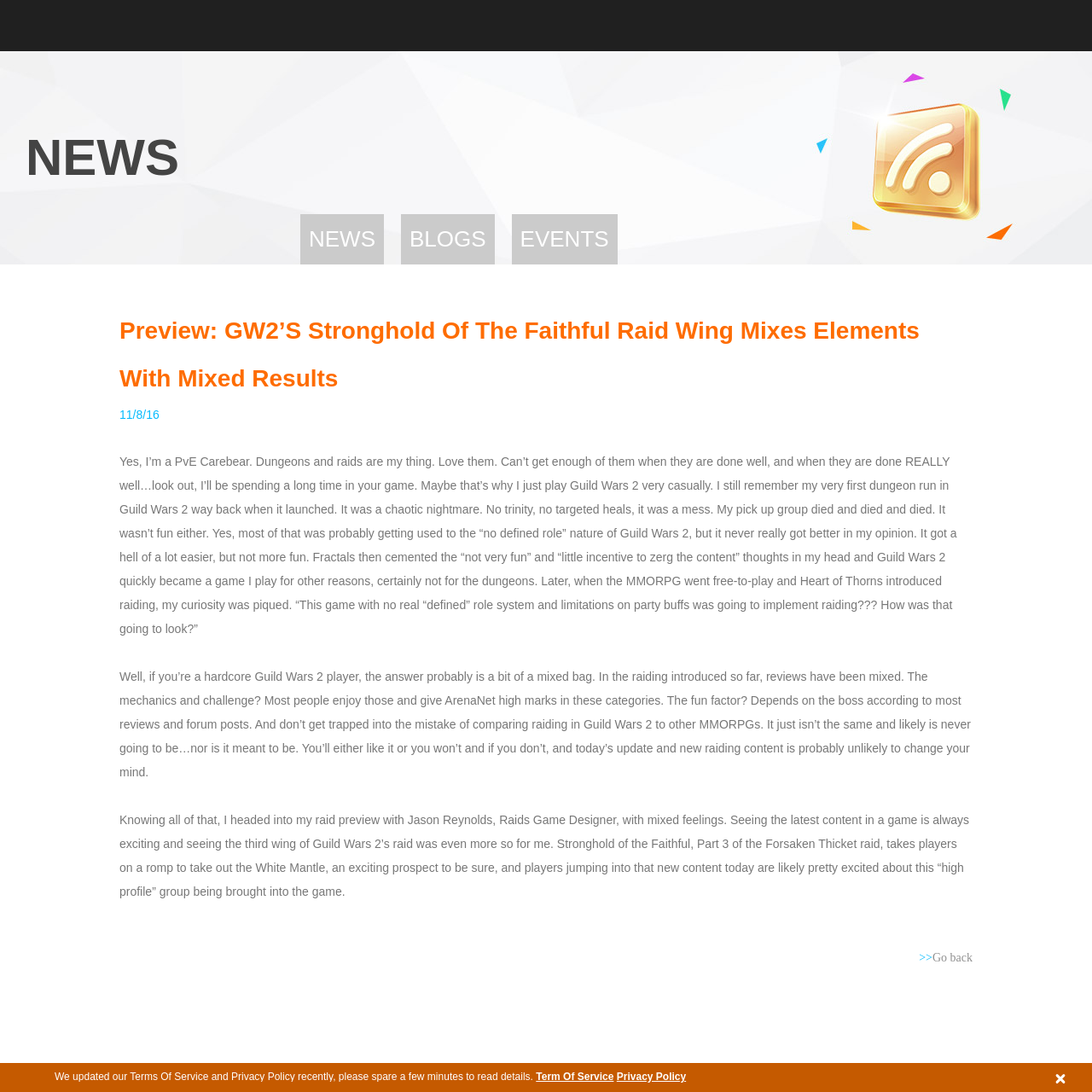Please extract the webpage's main title and generate its text content.

Preview: GW2’S Stronghold Of The Faithful Raid Wing Mixes Elements With Mixed Results